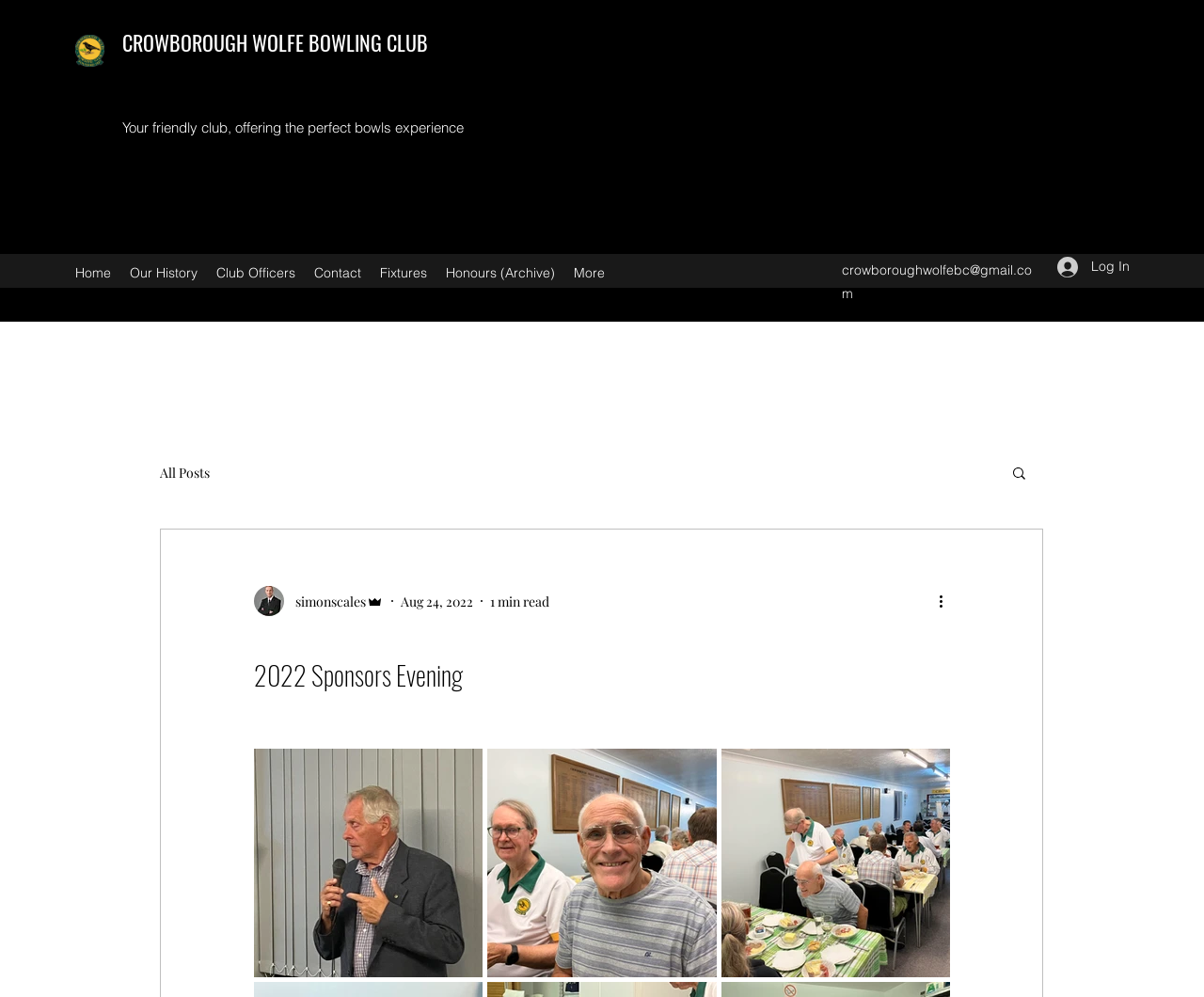Create a detailed description of the webpage's content and layout.

The webpage appears to be about the 2022 Sponsors Evening event at the Crowborough Wolfe Bowling Club (CWBC). At the top left corner, there is a CWBC logo, and next to it, a link to the club's homepage with the text "CROWBOROUGH WOLFE BOWLING CLUB". Below the logo, there is a tagline that reads "Your friendly club, offering the perfect bowls experience".

On the top navigation bar, there are links to various sections of the website, including "Home", "Our History", "Club Officers", "Contact", "Fixtures", "Honours (Archive)", and "More". To the right of the navigation bar, there is a link to the club's email address and a "Log In" button.

Below the navigation bar, there is a blog section with a link to "All Posts". Next to it, there is a search button with a magnifying glass icon. The main content of the webpage is about the 2022 Sponsors Evening event, with a heading that reads "2022 Sponsors Evening". The article is written by "simonscales Admin" and was posted on August 24, 2022. The article has a "More actions" button and three images, which are likely related to the event.

Overall, the webpage has a simple and organized layout, with clear headings and concise text. The use of images and icons adds visual appeal to the page.